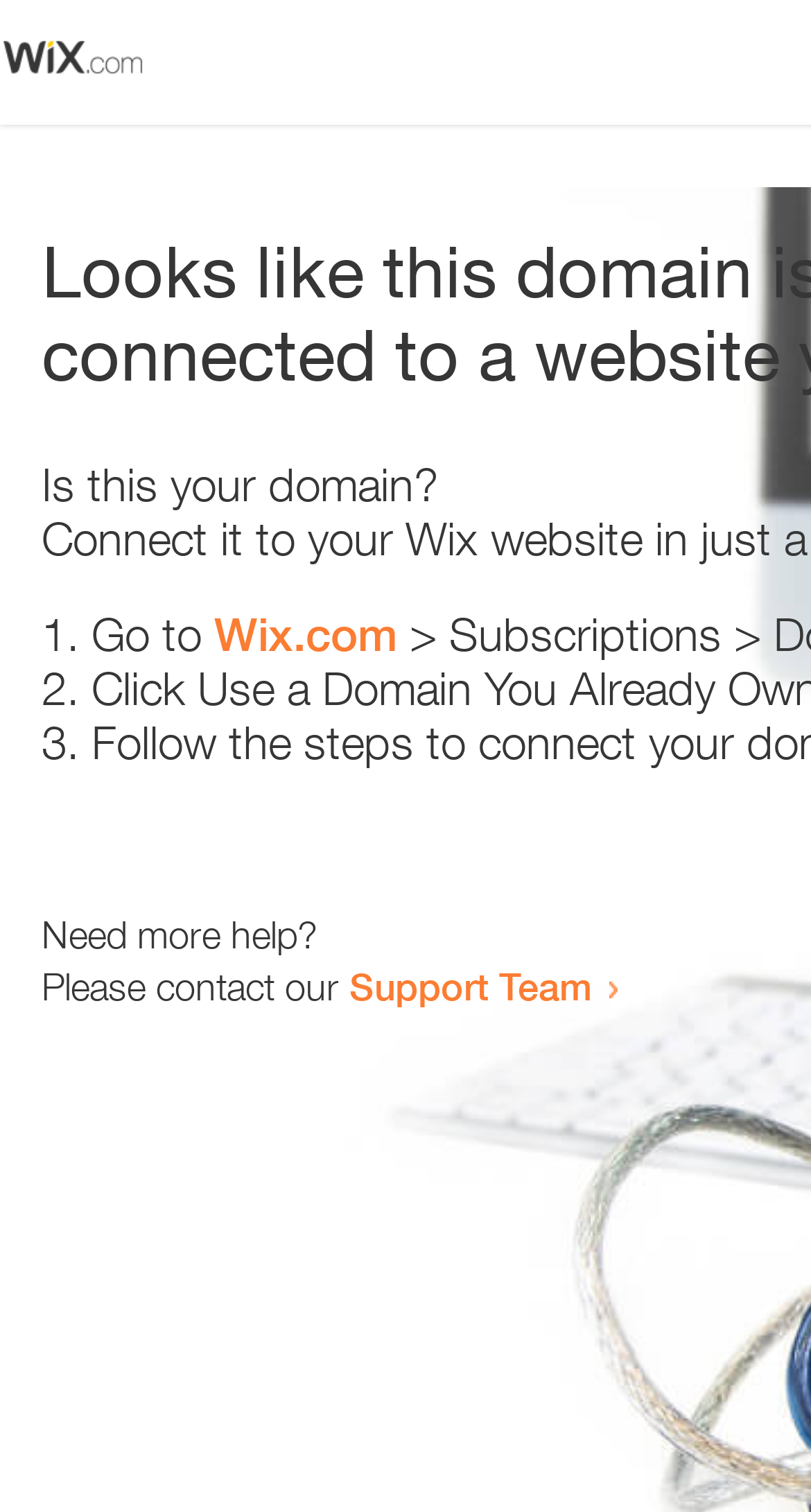Identify the bounding box for the described UI element. Provide the coordinates in (top-left x, top-left y, bottom-right x, bottom-right y) format with values ranging from 0 to 1: Support Team

[0.431, 0.637, 0.731, 0.667]